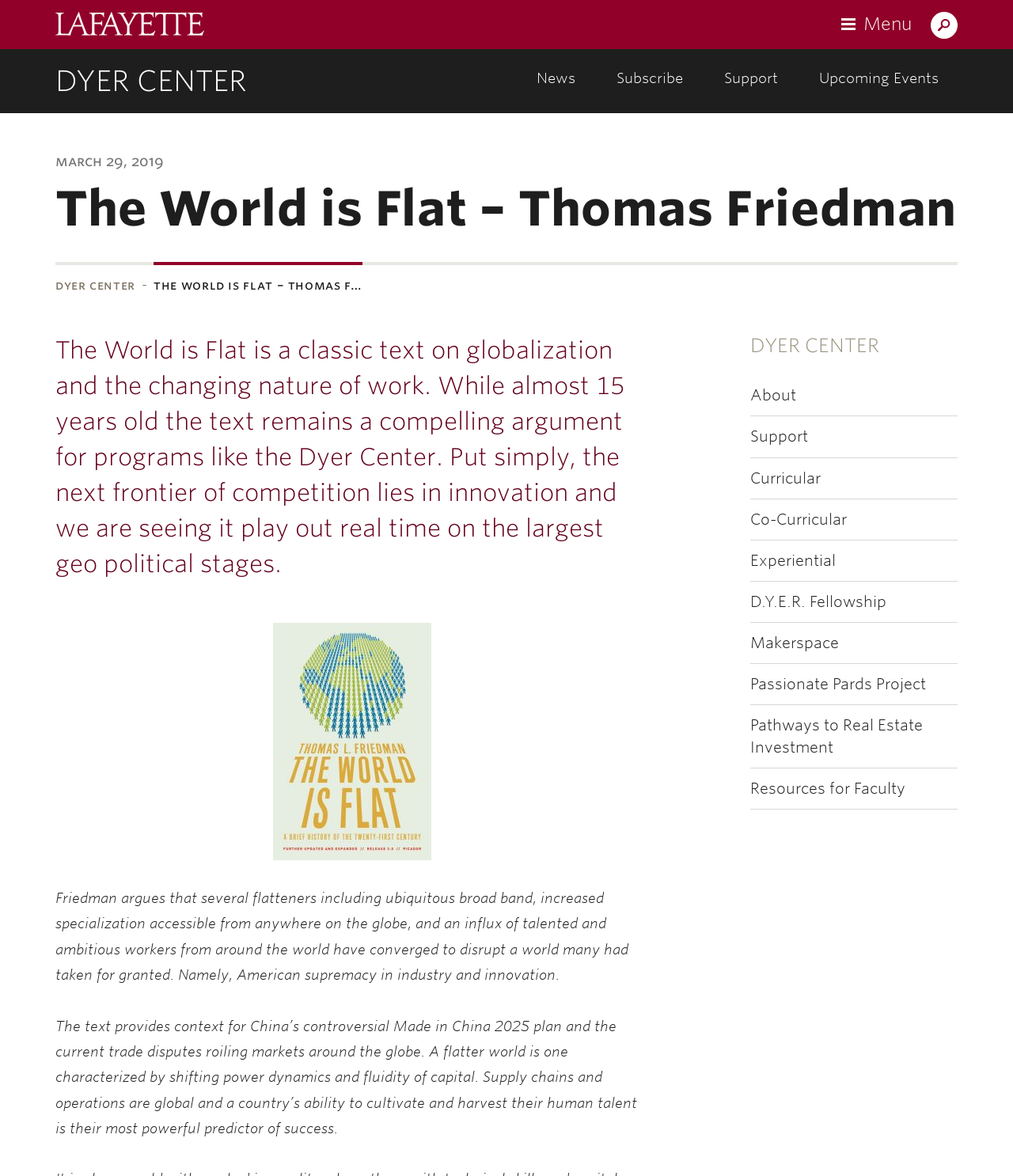Please identify the coordinates of the bounding box for the clickable region that will accomplish this instruction: "Open the menu".

[0.83, 0.01, 0.9, 0.03]